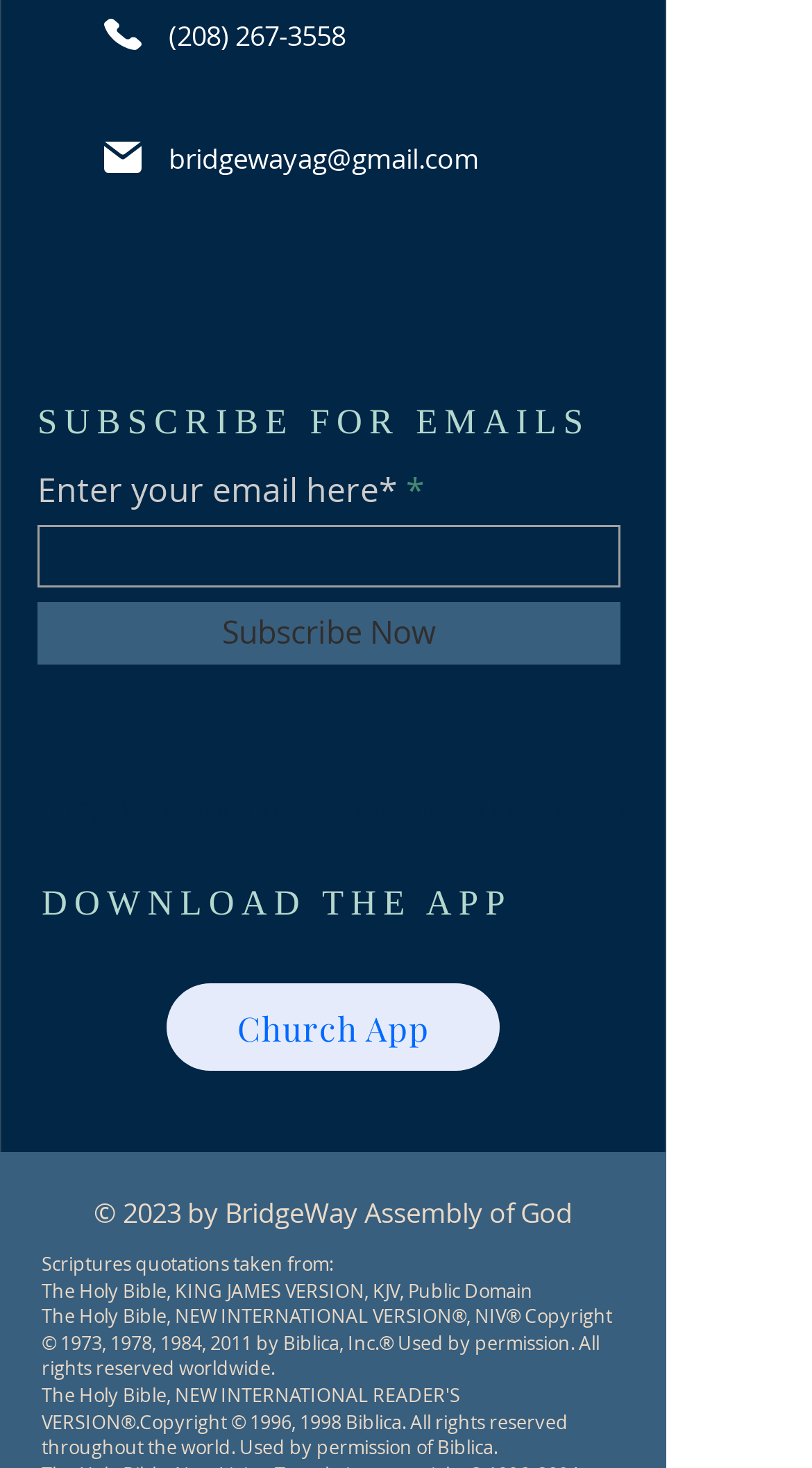Respond with a single word or phrase:
What is the phone number to contact?

(208) 267-3558